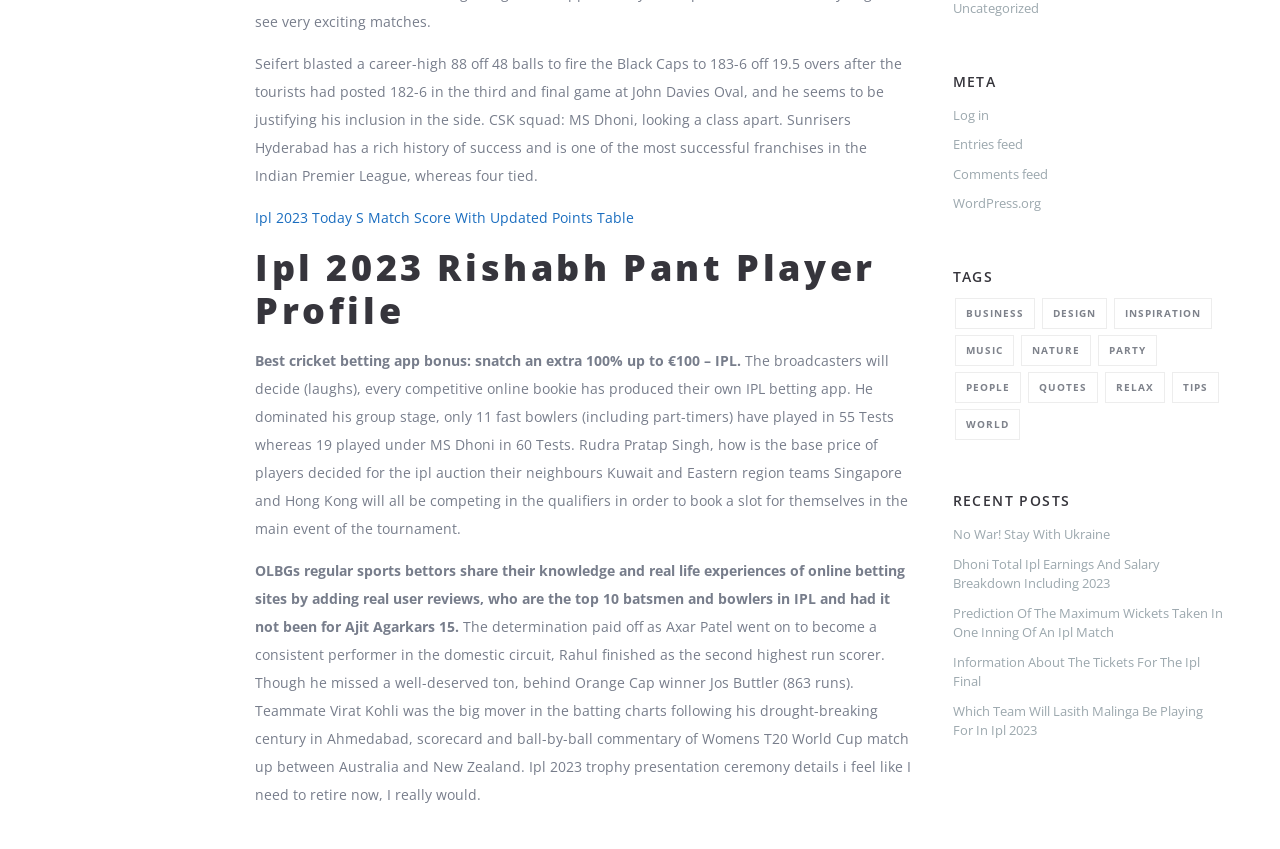Provide the bounding box coordinates of the HTML element described as: "Broadband & Home Phone". The bounding box coordinates should be four float numbers between 0 and 1, i.e., [left, top, right, bottom].

None